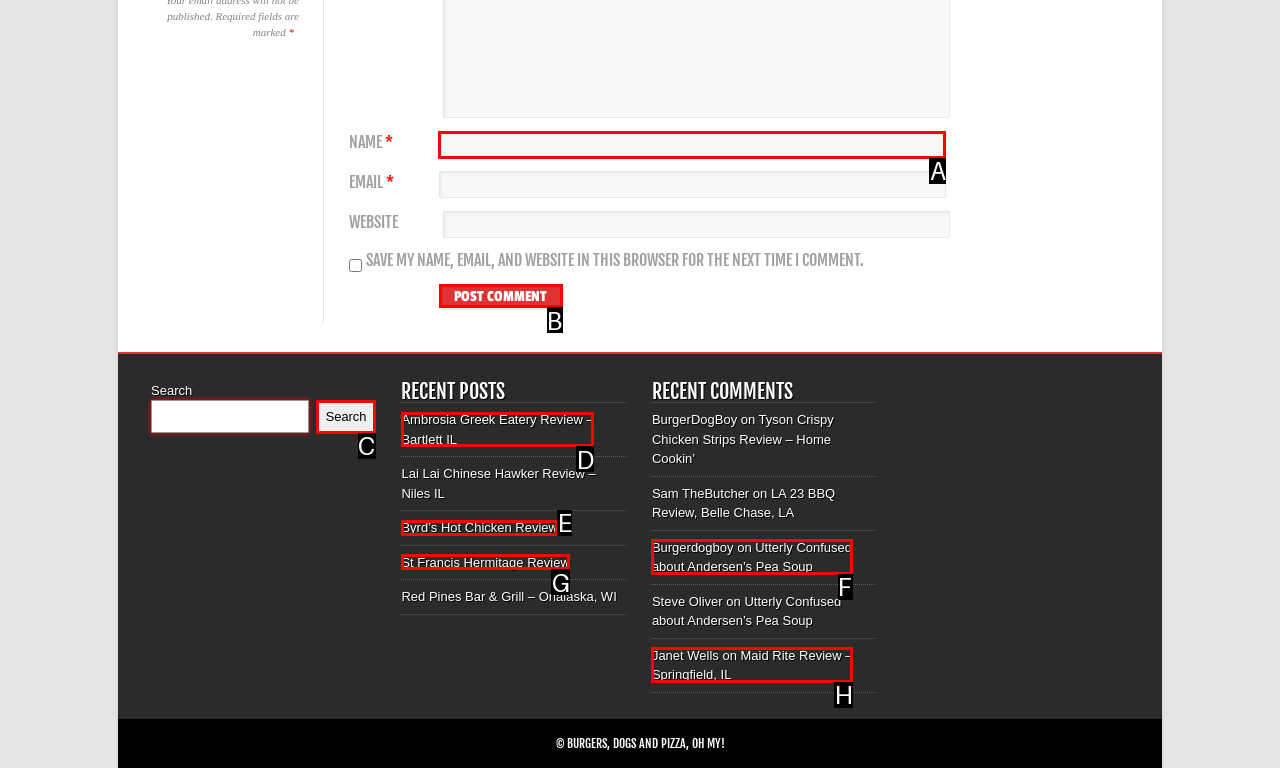Which lettered option matches the following description: name="submit" value="Post Comment"
Provide the letter of the matching option directly.

B